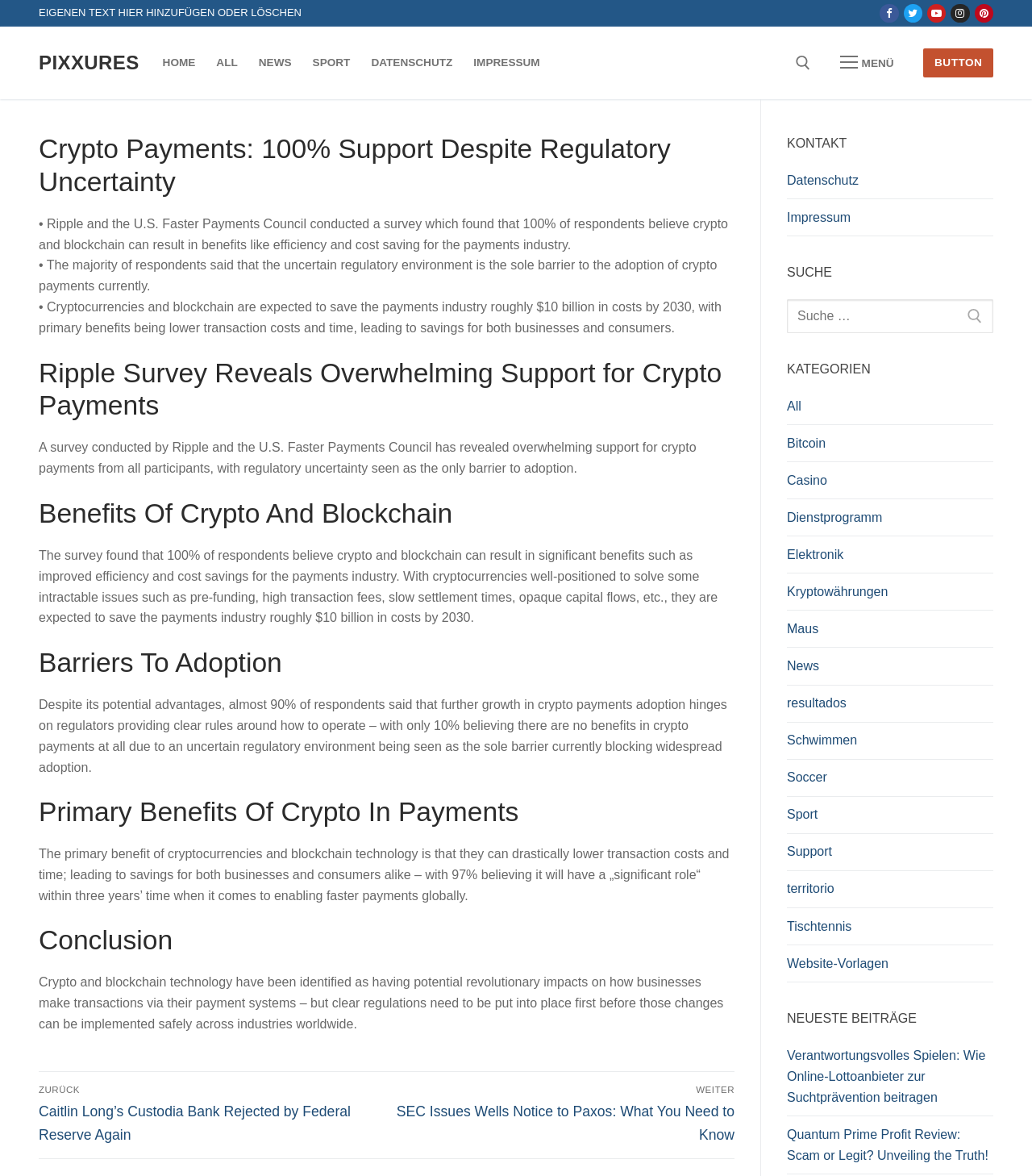Find the bounding box coordinates of the clickable element required to execute the following instruction: "search for something". Provide the coordinates as four float numbers between 0 and 1, i.e., [left, top, right, bottom].

[0.578, 0.097, 0.797, 0.154]